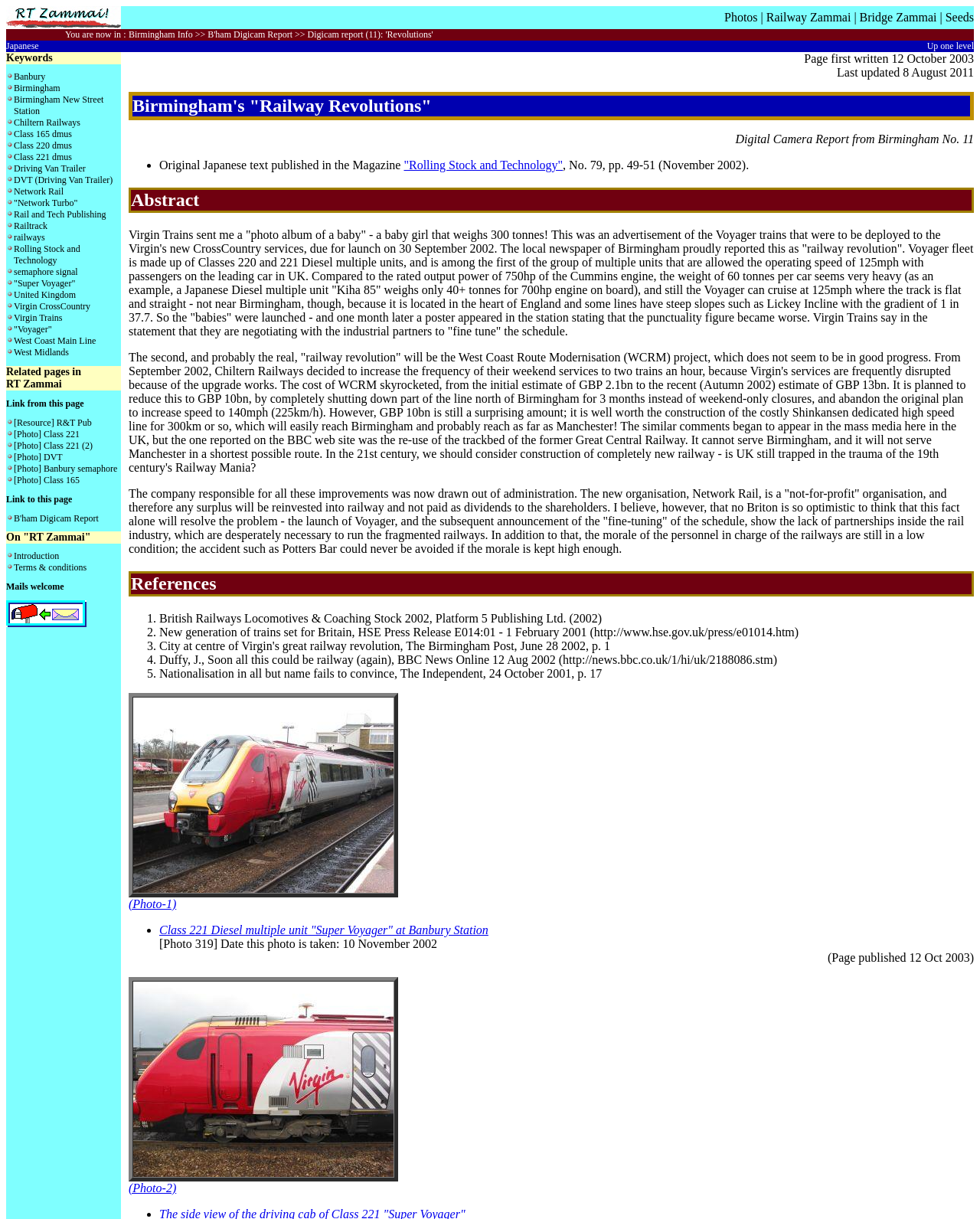Determine the bounding box coordinates of the element that should be clicked to execute the following command: "Go to Birmingham Info".

[0.131, 0.024, 0.197, 0.033]